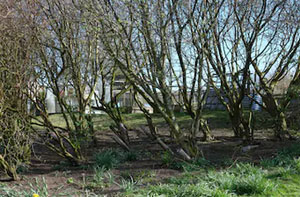Please reply to the following question with a single word or a short phrase:
What is the state of the ground in the image?

Cleared